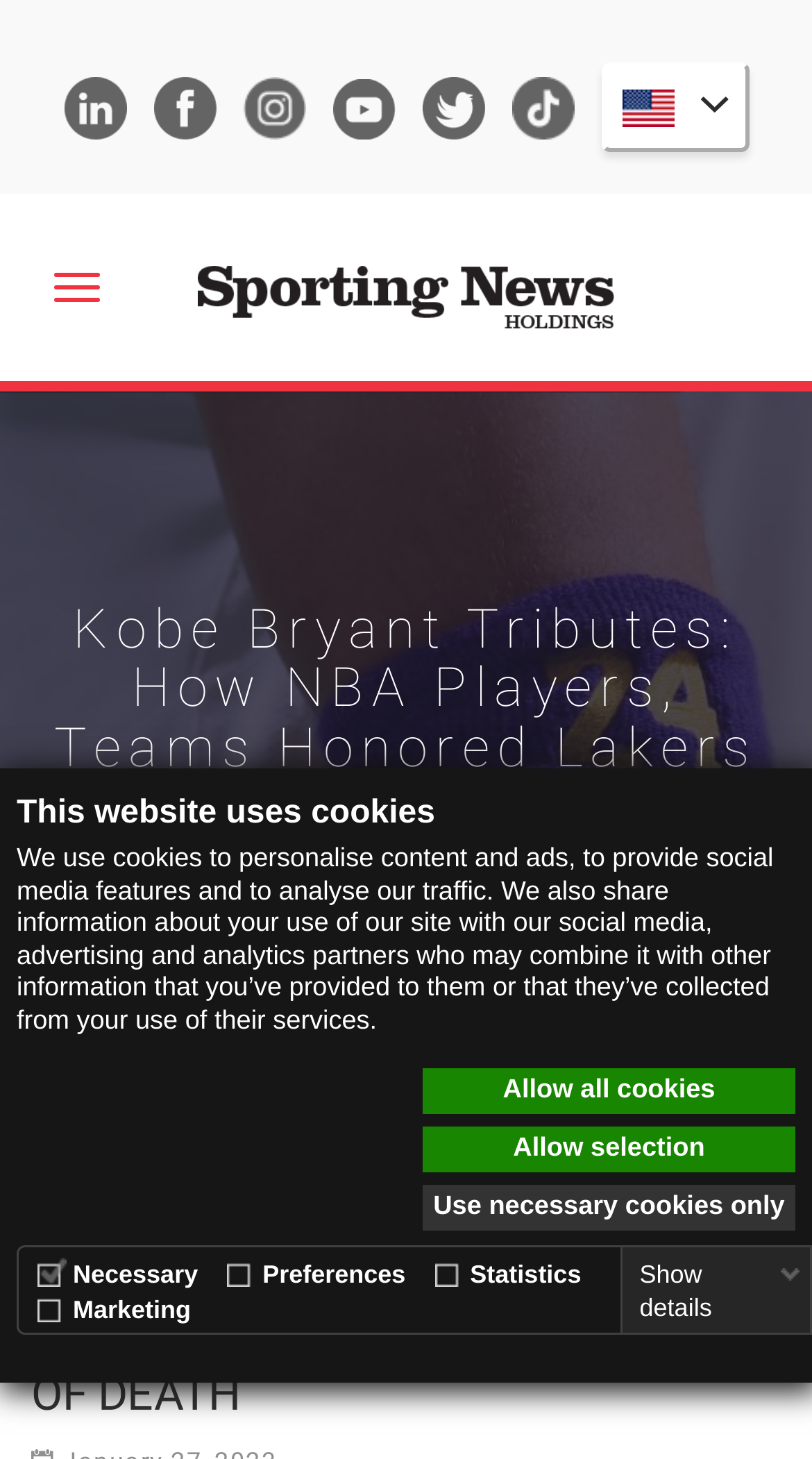Give a one-word or phrase response to the following question: What type of cookies are necessary for the website to function?

Necessary cookies